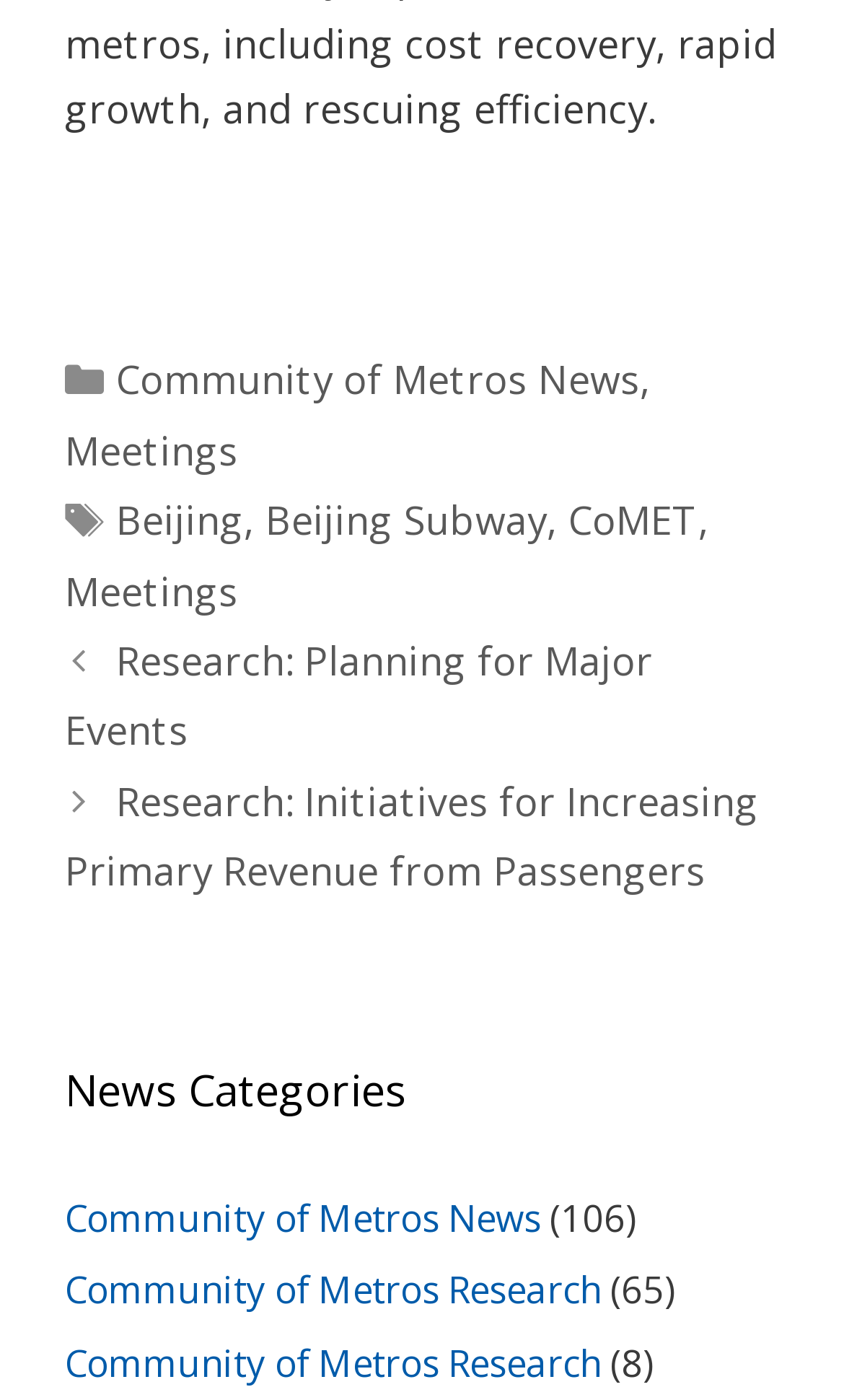Given the element description Contact, predict the bounding box coordinates for the UI element in the webpage screenshot. The format should be (top-left x, top-left y, bottom-right x, bottom-right y), and the values should be between 0 and 1.

None